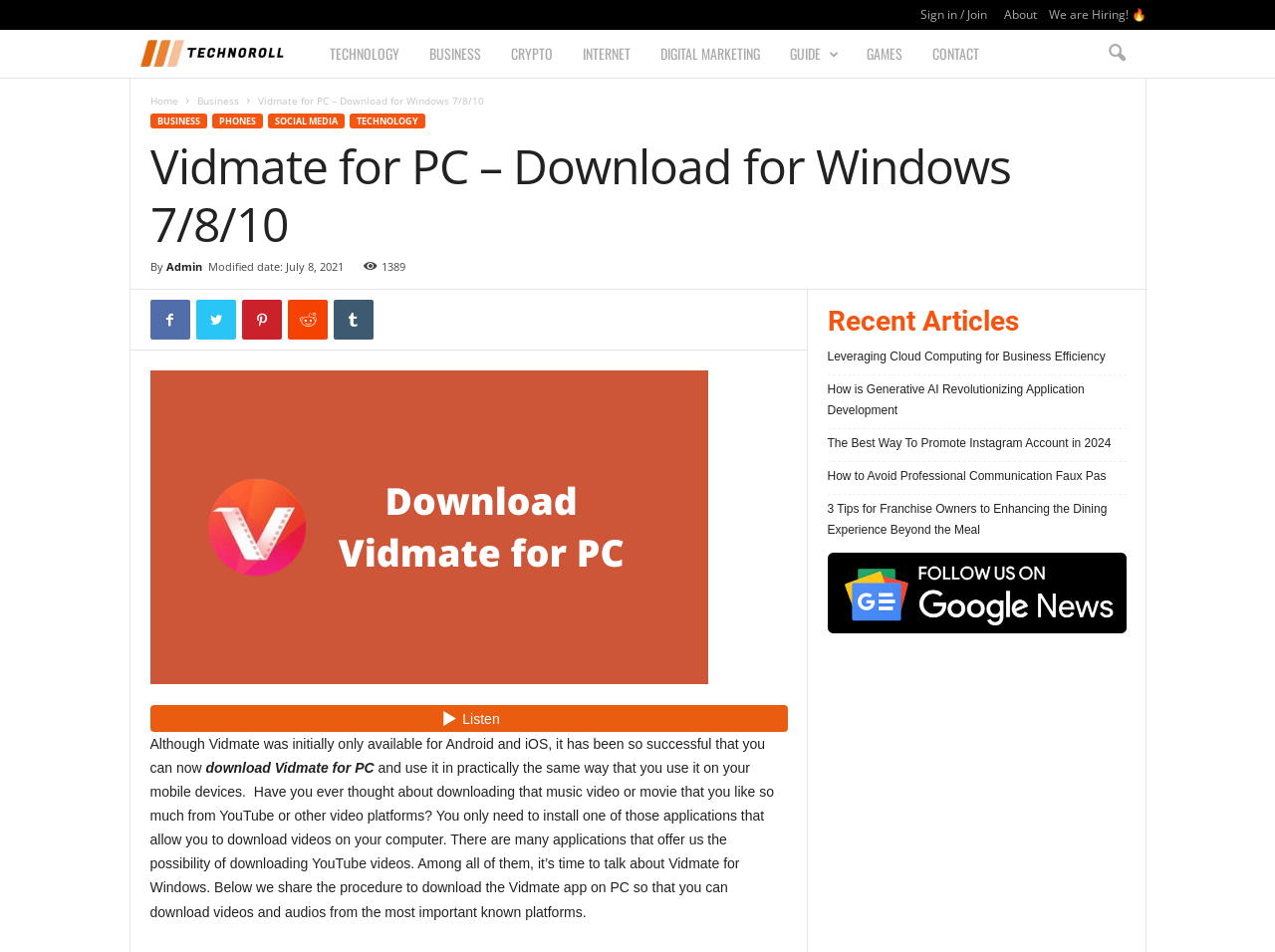Show me the bounding box coordinates of the clickable region to achieve the task as per the instruction: "Click on the 'Sign in / Join' link".

[0.721, 0.006, 0.774, 0.024]